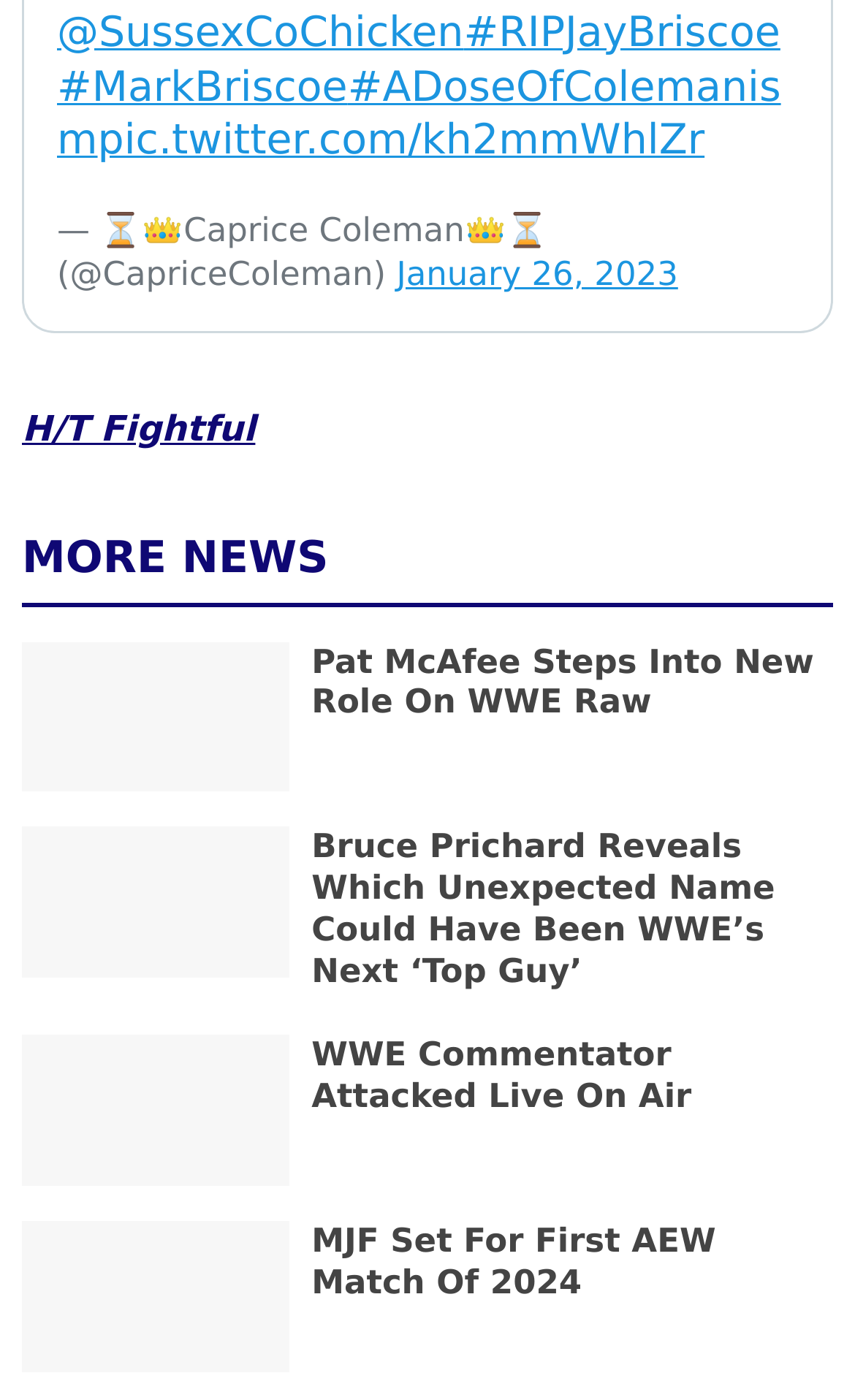Please answer the following question using a single word or phrase: How many links are on the webpage?

9